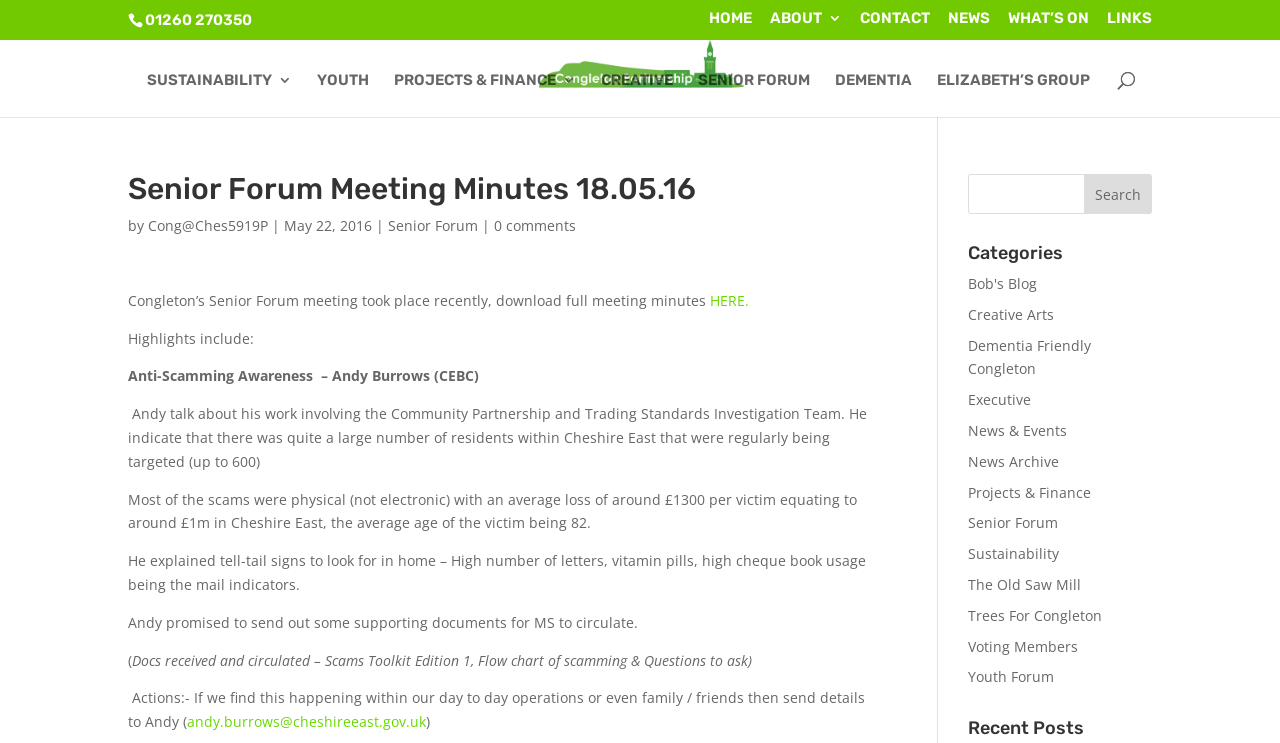Please identify the bounding box coordinates of the element's region that needs to be clicked to fulfill the following instruction: "Click on Contact Us". The bounding box coordinates should consist of four float numbers between 0 and 1, i.e., [left, top, right, bottom].

None